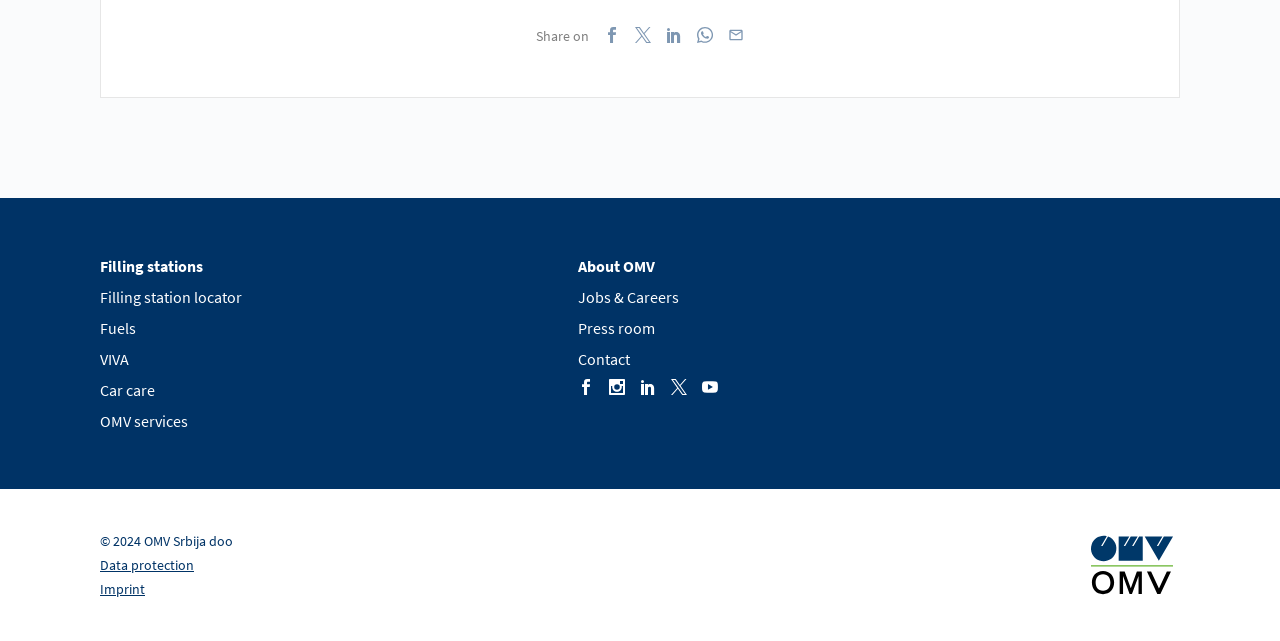Indicate the bounding box coordinates of the element that must be clicked to execute the instruction: "Learn about OMV". The coordinates should be given as four float numbers between 0 and 1, i.e., [left, top, right, bottom].

[0.452, 0.399, 0.512, 0.431]